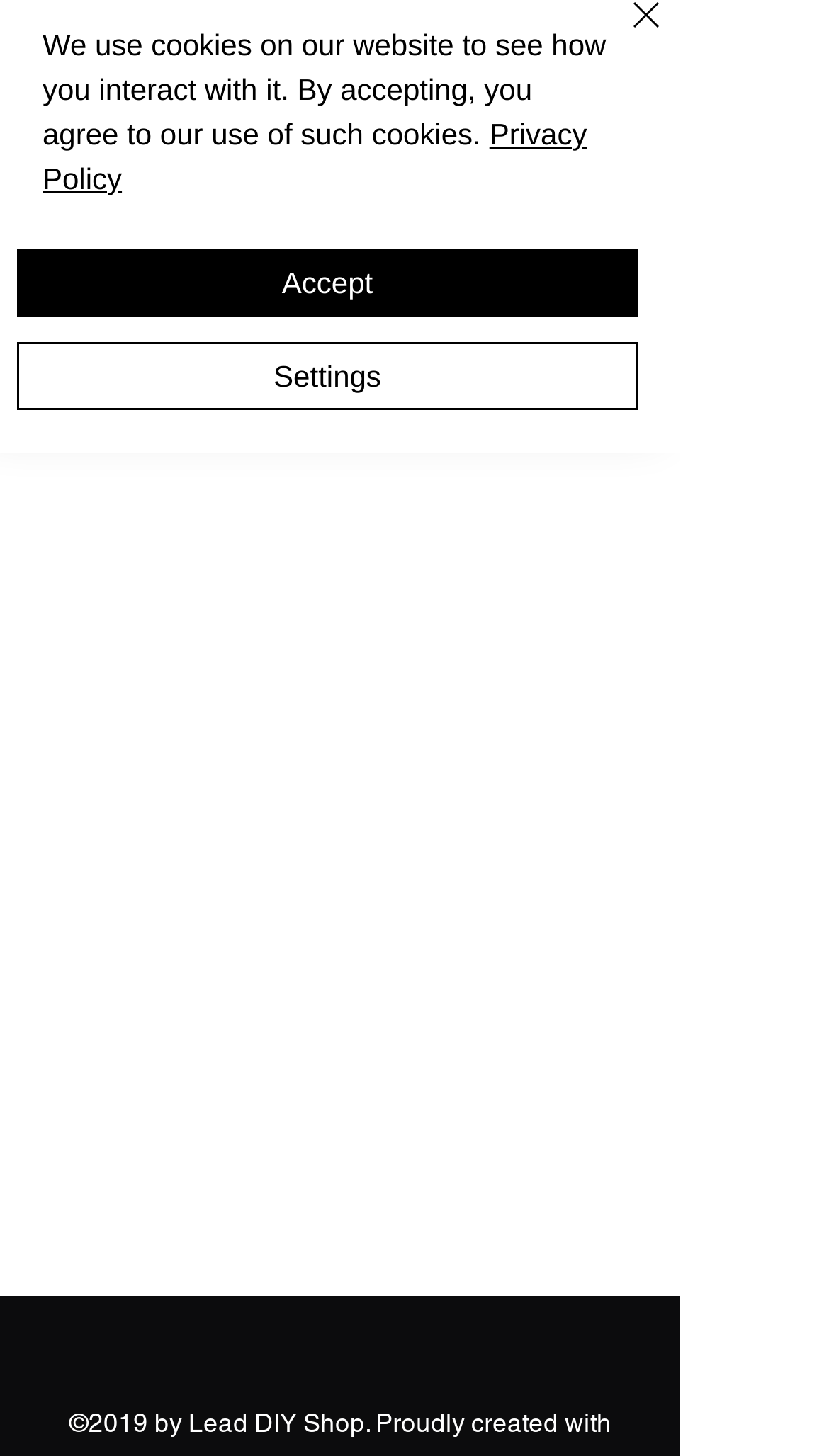Given the description "Privacy Policy", determine the bounding box of the corresponding UI element.

[0.051, 0.08, 0.708, 0.134]